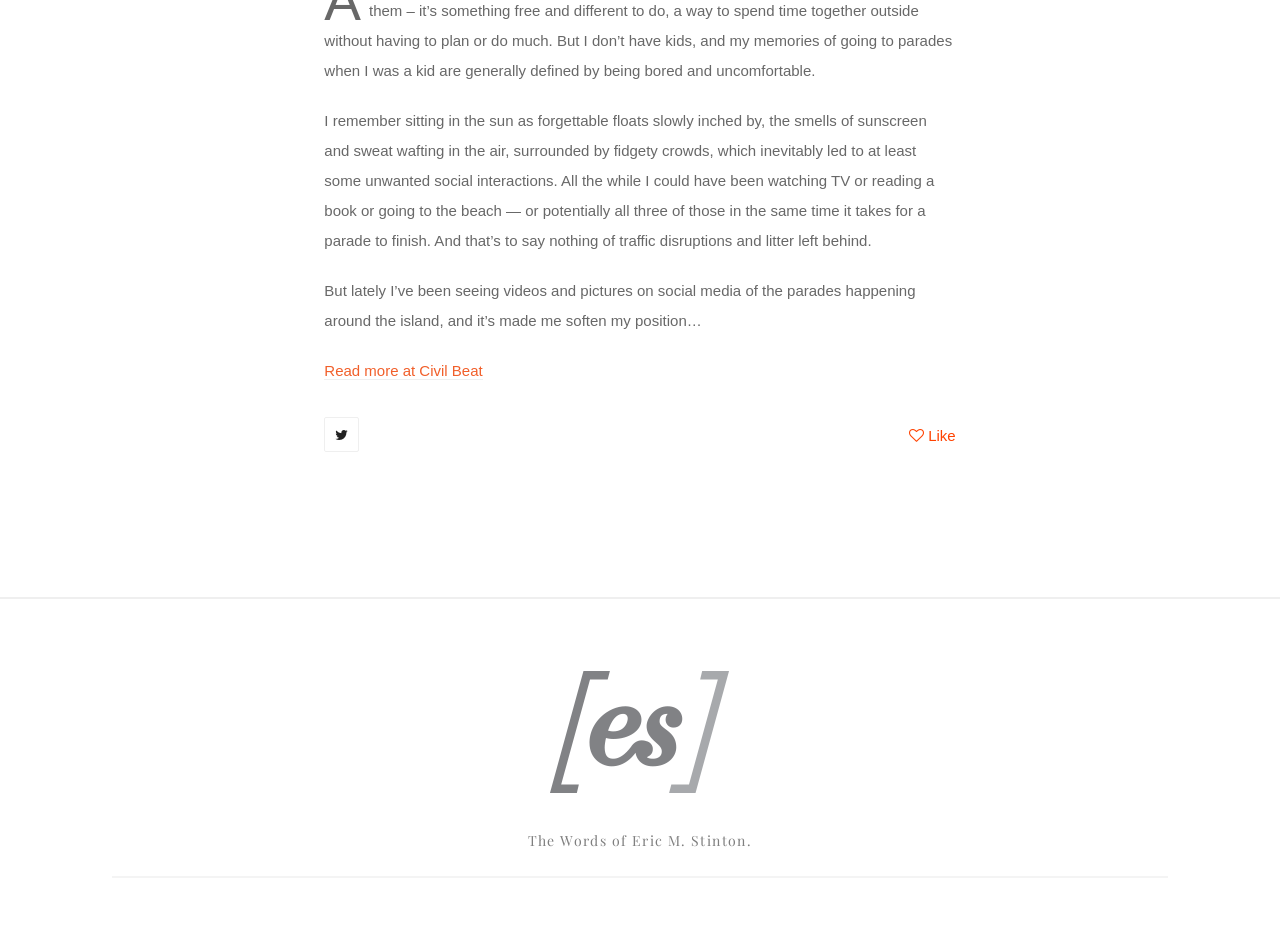Given the element description Read more at Civil Beat, identify the bounding box coordinates for the UI element on the webpage screenshot. The format should be (top-left x, top-left y, bottom-right x, bottom-right y), with values between 0 and 1.

[0.253, 0.387, 0.377, 0.406]